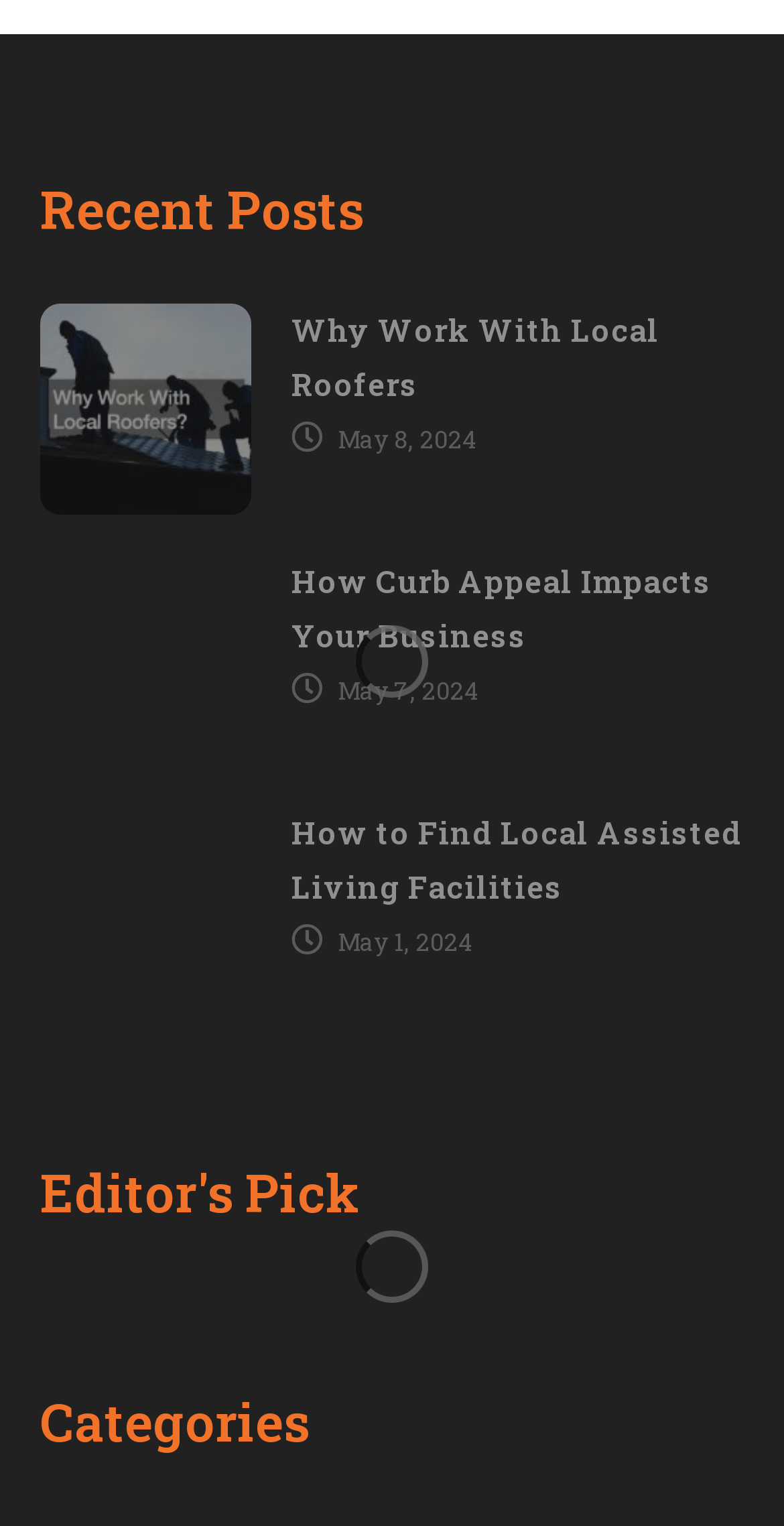How many categories are listed?
Refer to the image and give a detailed answer to the query.

I found a heading 'Categories' at the bottom of the page, but it does not list any specific categories. Therefore, I assume there is only 1 category listed.